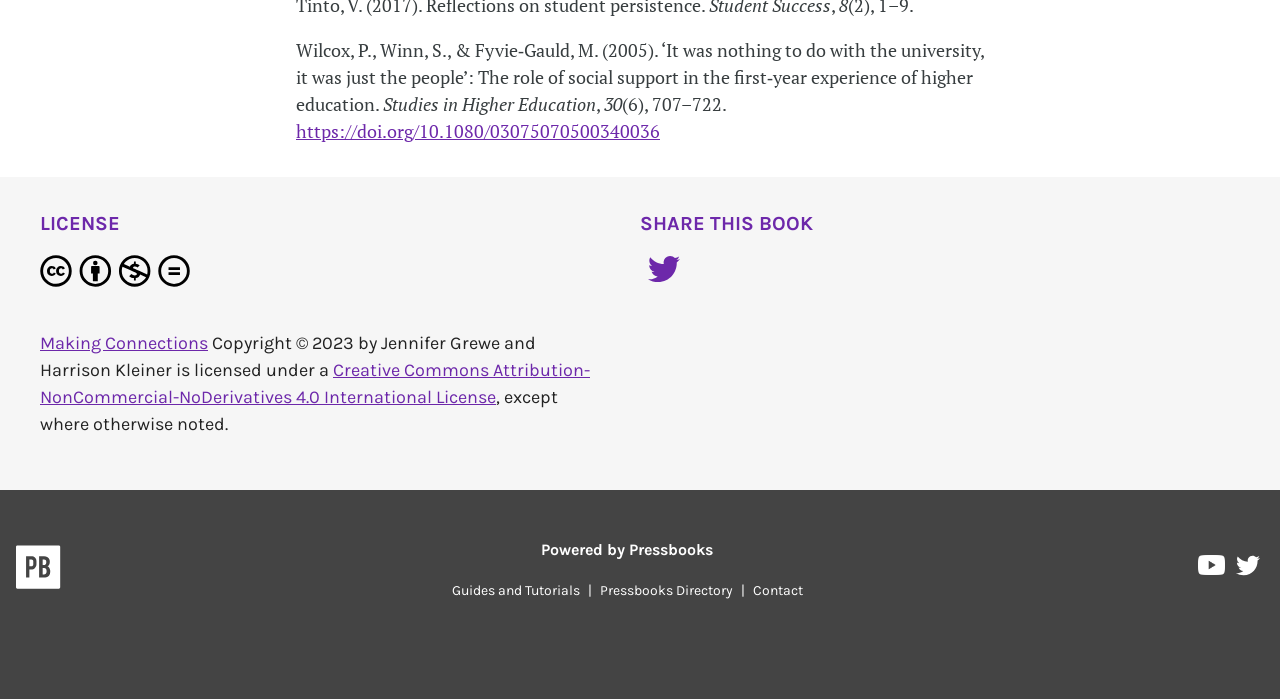Determine the bounding box coordinates for the area that needs to be clicked to fulfill this task: "Contact the website administrator". The coordinates must be given as four float numbers between 0 and 1, i.e., [left, top, right, bottom].

[0.582, 0.833, 0.633, 0.857]